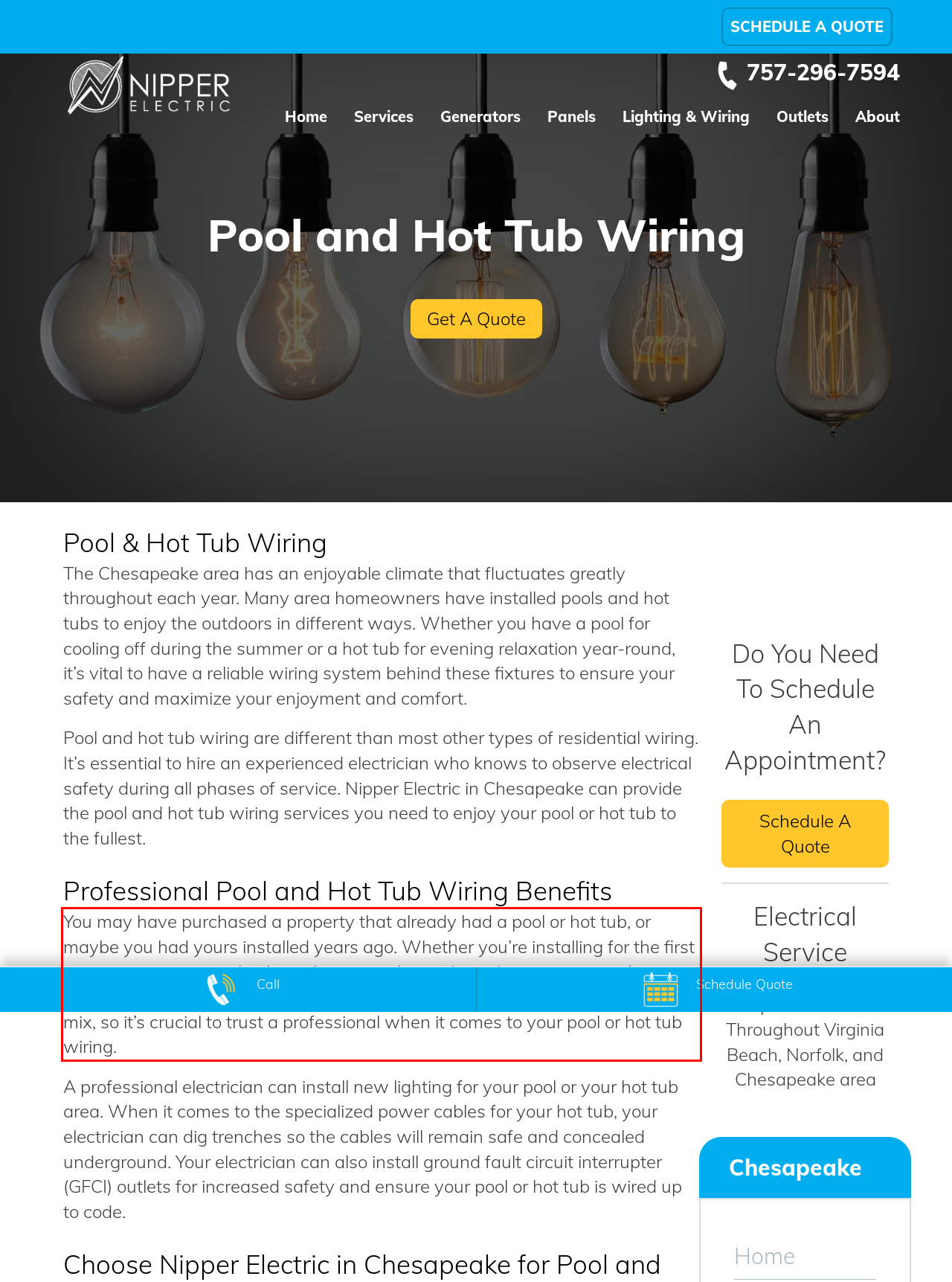You are given a screenshot with a red rectangle. Identify and extract the text within this red bounding box using OCR.

You may have purchased a property that already had a pool or hot tub, or maybe you had yours installed years ago. Whether you’re installing for the first time, inspecting a pool or hot tub in a newly purchased property, or updating your old pool or hot tub, safe wiring is essential. Water and electricity do not mix, so it’s crucial to trust a professional when it comes to your pool or hot tub wiring.